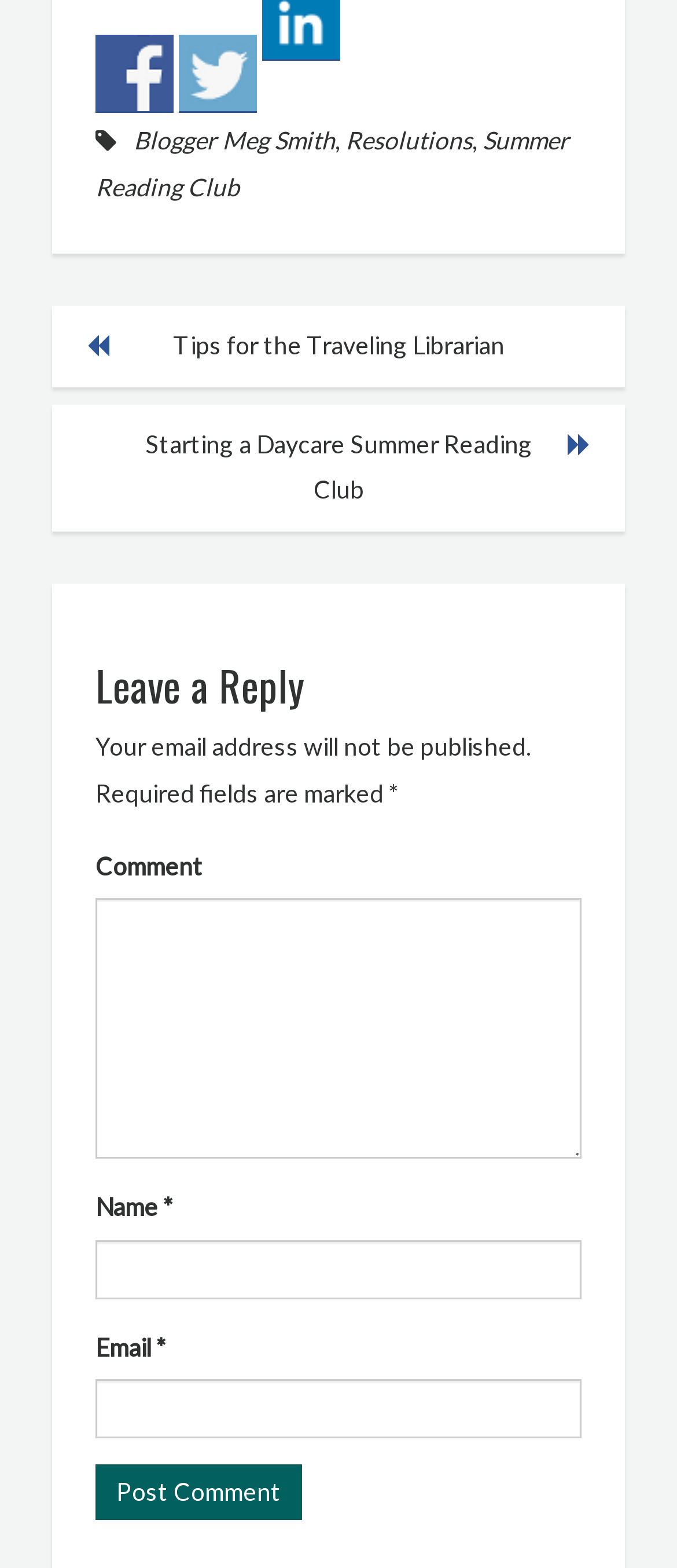Find the bounding box coordinates of the clickable area that will achieve the following instruction: "Read the post 'Tips for the Traveling Librarian'".

[0.077, 0.195, 0.923, 0.247]